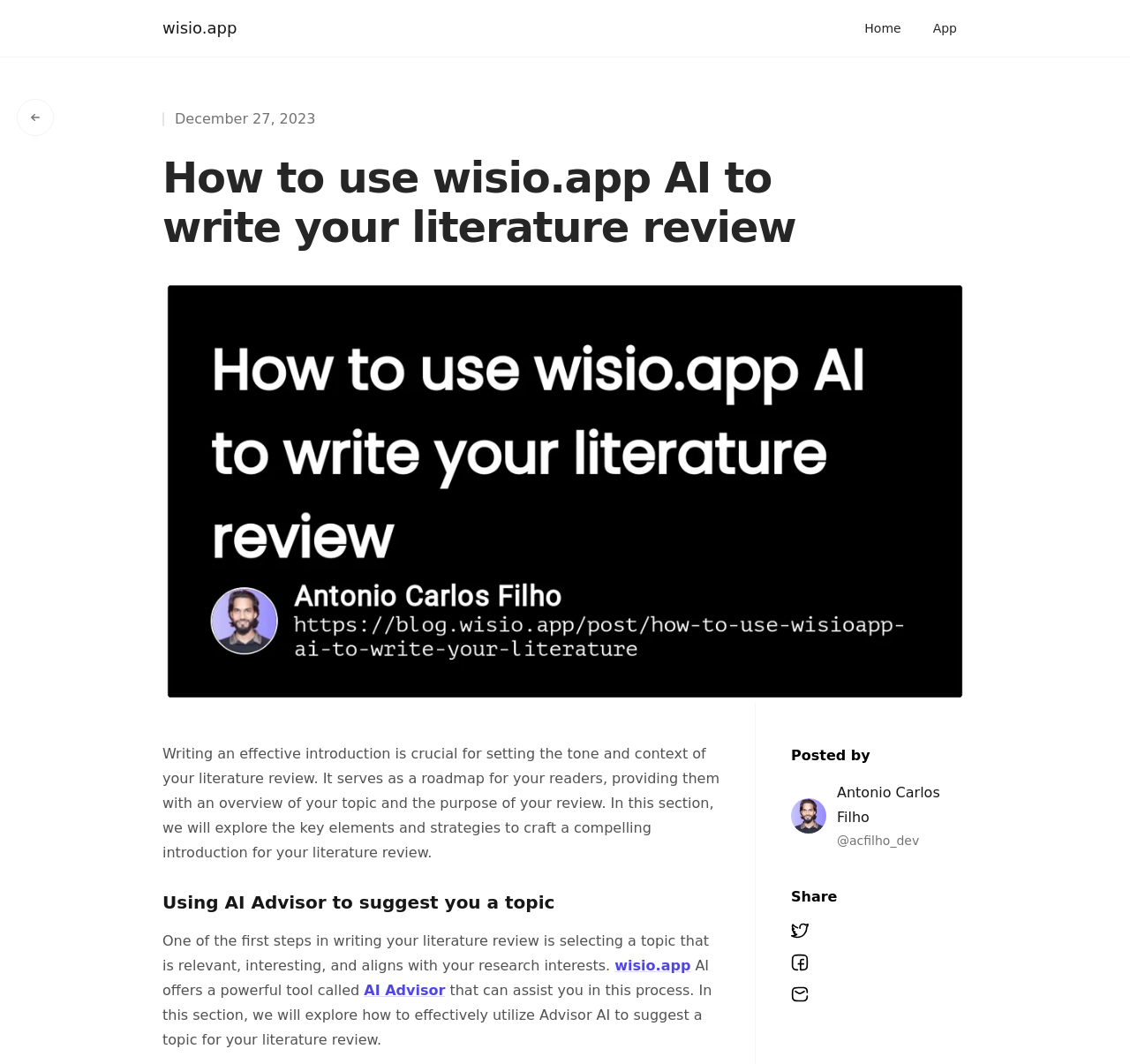From the given element description: "AI Advisor", find the bounding box for the UI element. Provide the coordinates as four float numbers between 0 and 1, in the order [left, top, right, bottom].

[0.322, 0.923, 0.394, 0.939]